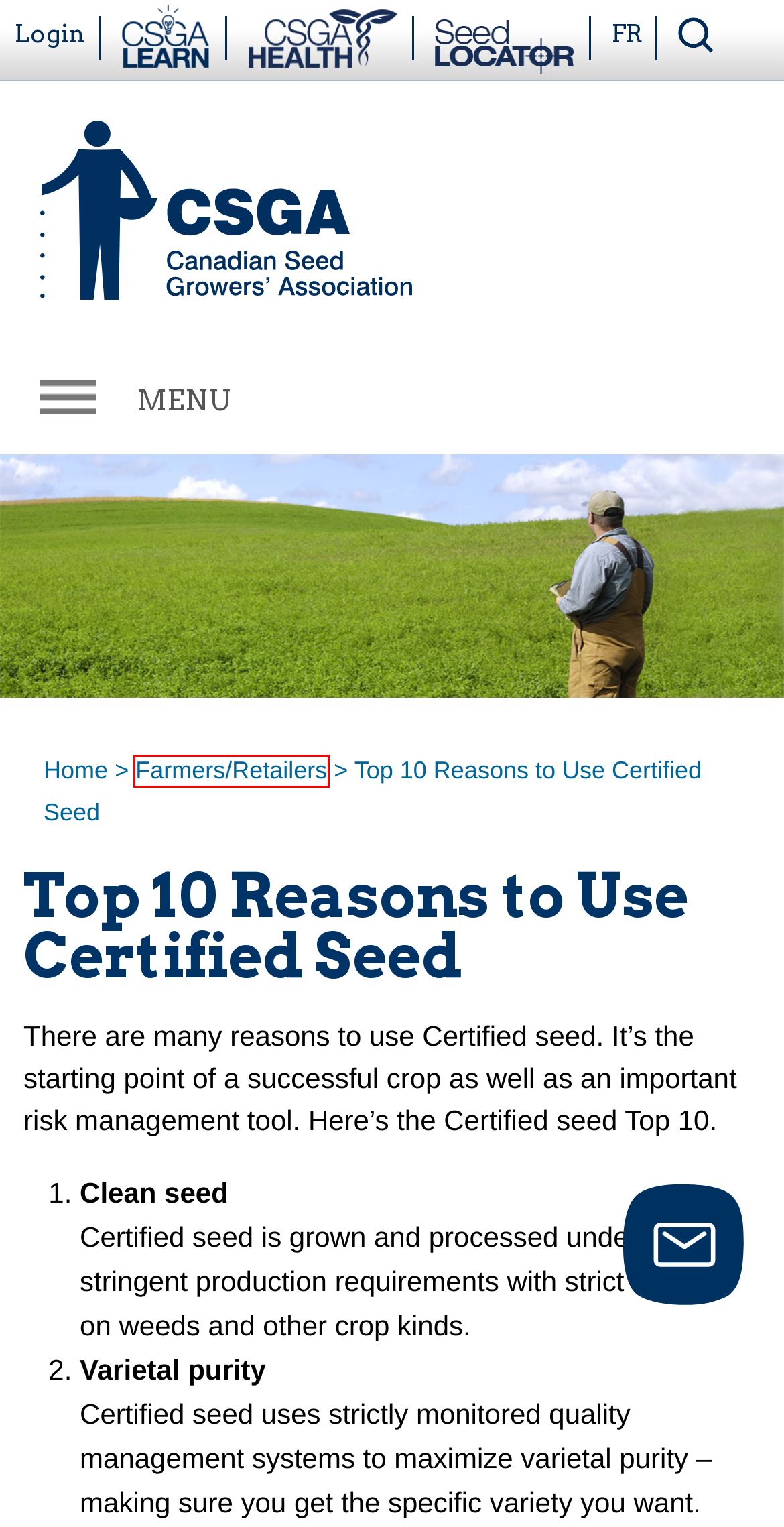You are provided a screenshot of a webpage featuring a red bounding box around a UI element. Choose the webpage description that most accurately represents the new webpage after clicking the element within the red bounding box. Here are the candidates:
A. Home - Canadian Seed Growers' Association
B. I'm a Farmer
C. Seed Scoop
D. Seed Growers - Application for Seed Crop Certification
E. CSGA’s Mission Statement and Objectives
F. I'm a Seed Grower
G. Identity Preservation and Traceability
H. CSGA Learn – Canadian Seed Growers' Association

B